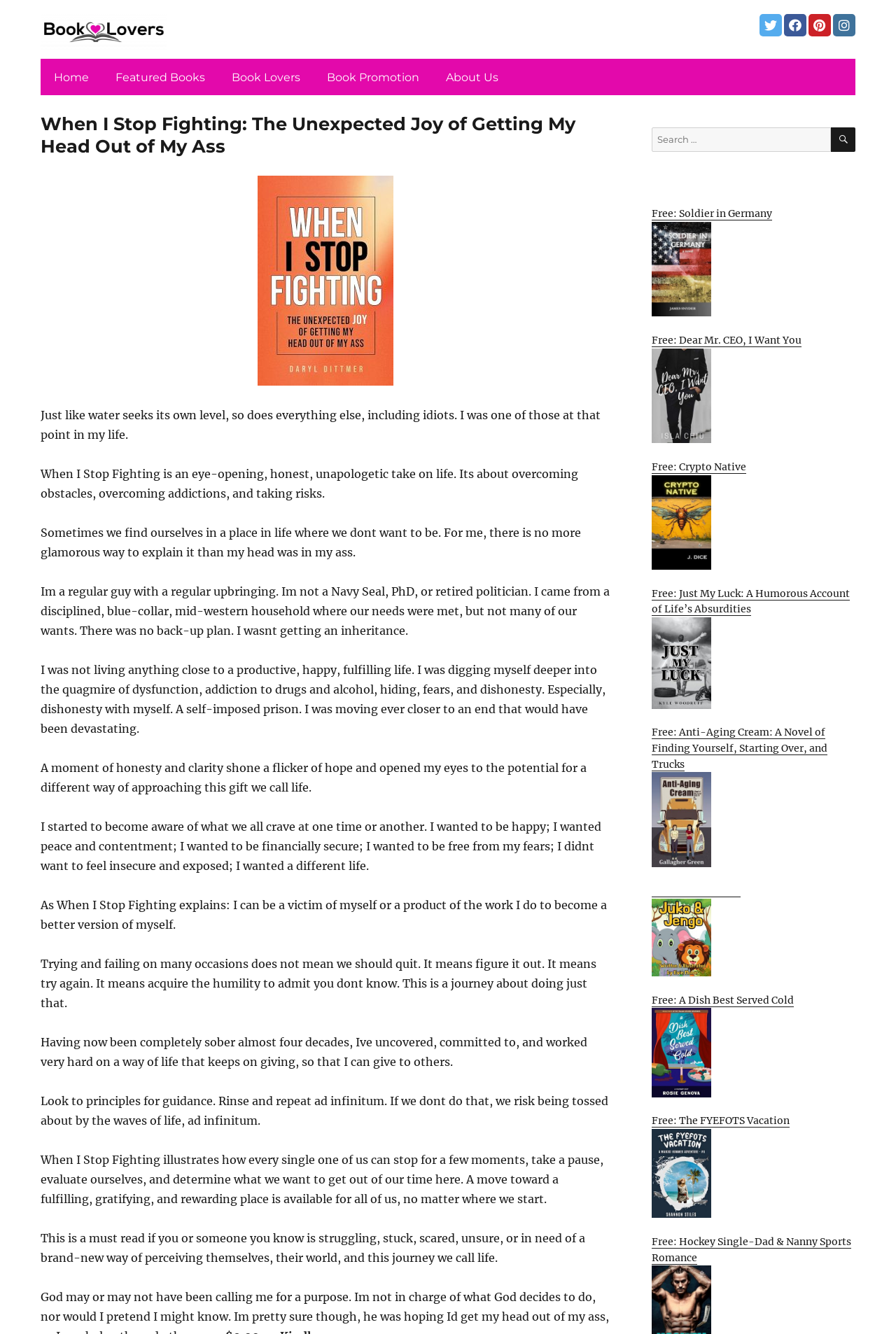Specify the bounding box coordinates of the element's region that should be clicked to achieve the following instruction: "Get a free copy of 'Soldier in Germany' book". The bounding box coordinates consist of four float numbers between 0 and 1, in the format [left, top, right, bottom].

[0.727, 0.155, 0.955, 0.237]